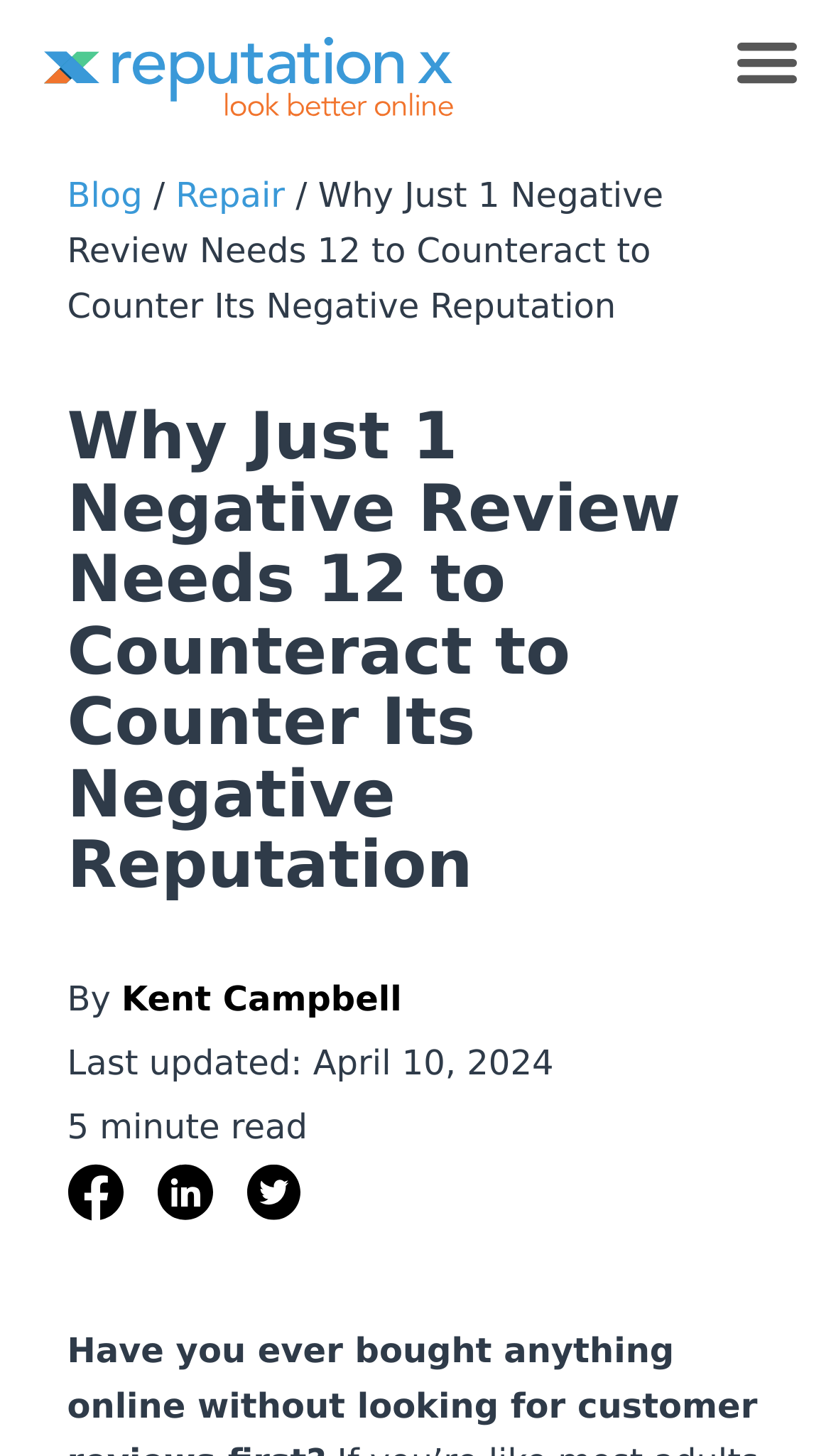What are the social media platforms where the article can be shared?
Please provide a full and detailed response to the question.

I looked at the sharing options at the bottom of the article and found links to share the article on Facebook, LinkedIn, and Twitter.